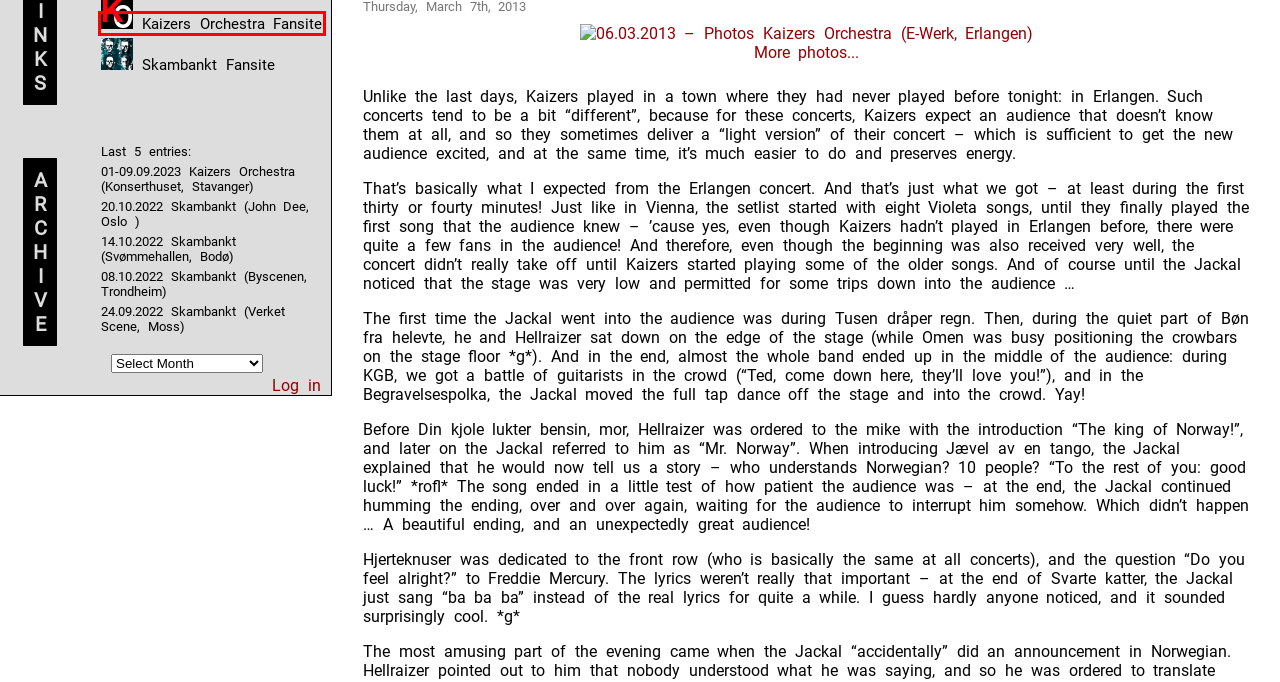You have a screenshot of a webpage, and a red bounding box highlights an element. Select the webpage description that best fits the new page after clicking the element within the bounding box. Options are:
A. 08.10.2022 Skambankt (Byscenen, Trondheim) «  Konzertjunkie
B. Kaizers Orchestra «  Konzertjunkie
C. 14.10.2022 Skambankt (Svømmehallen, Bodø) «  Konzertjunkie
D. Kaizers Orchestra Fanpage - Home
E. 20.10.2022 Skambankt (John Dee, Oslo ) «  Konzertjunkie
F. 24.09.2022 Skambankt (Verket Scene, Moss) «  Konzertjunkie
G. 01-09.09.2023 Kaizers Orchestra (Konserthuset, Stavanger) «  Konzertjunkie
H. Skambankt

D